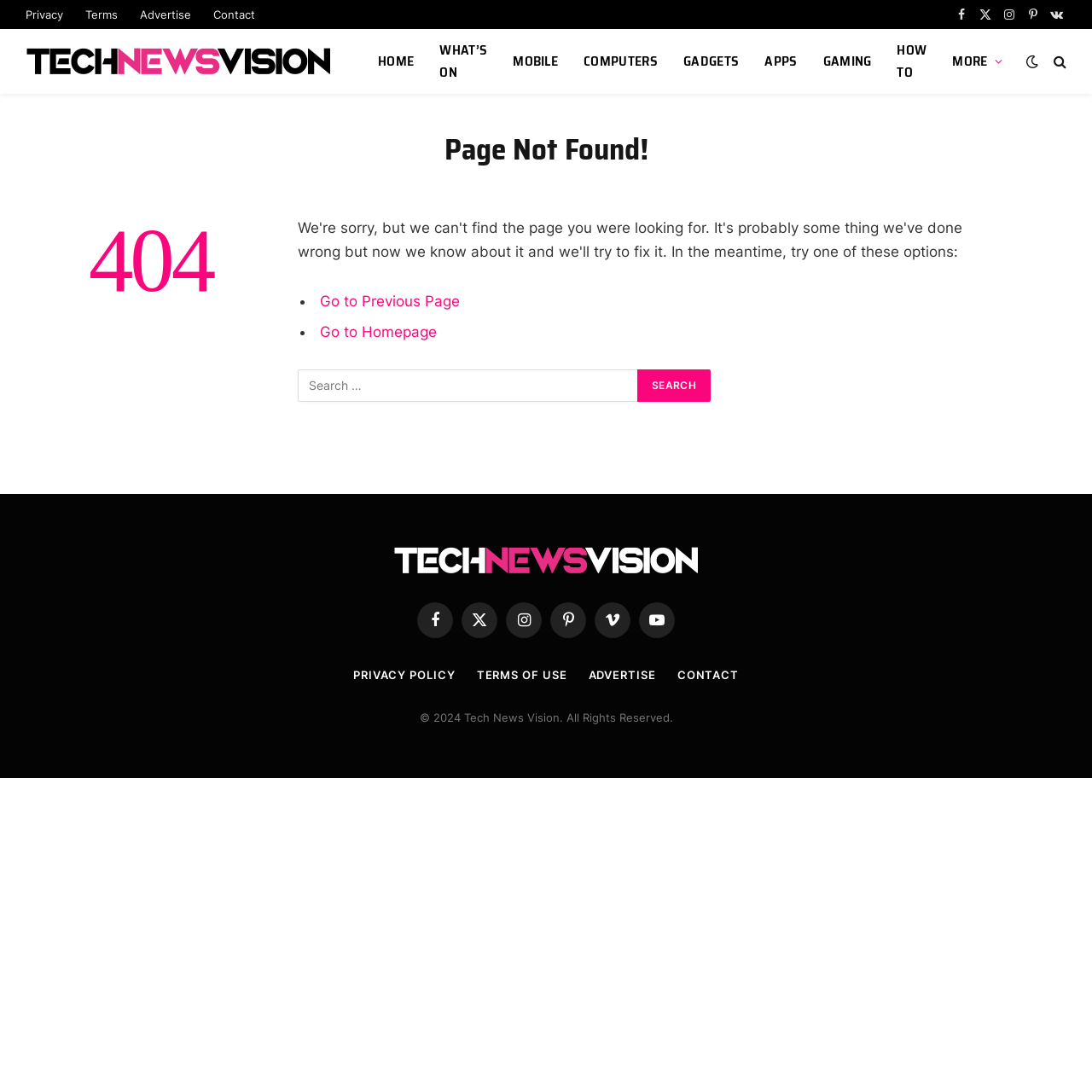What is the error code displayed on the page?
Refer to the image and provide a thorough answer to the question.

I looked at the page content and found the error code '404' displayed prominently, indicating that the page was not found.